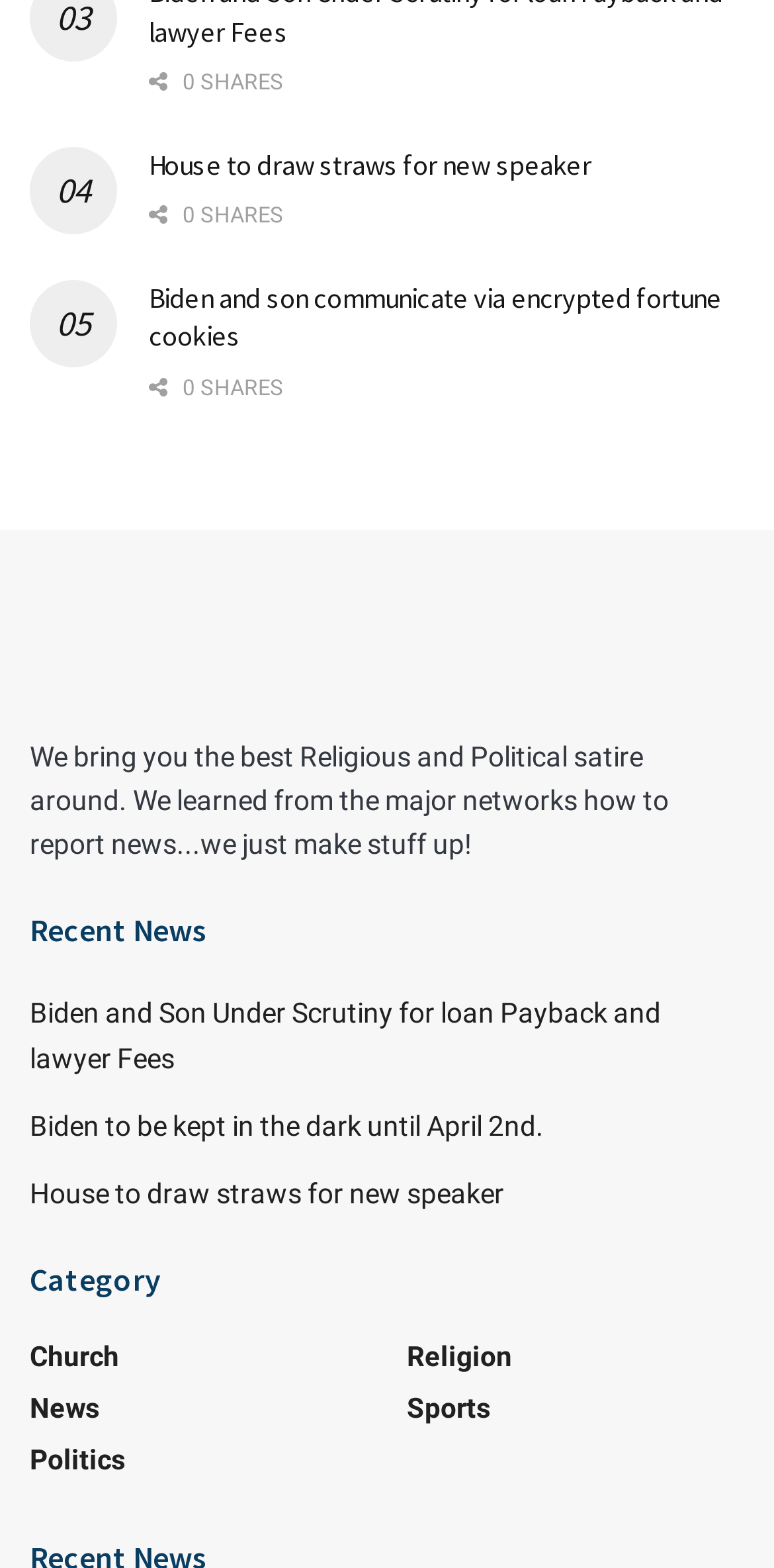Can you find the bounding box coordinates for the element to click on to achieve the instruction: "Share an article"?

[0.192, 0.073, 0.336, 0.118]